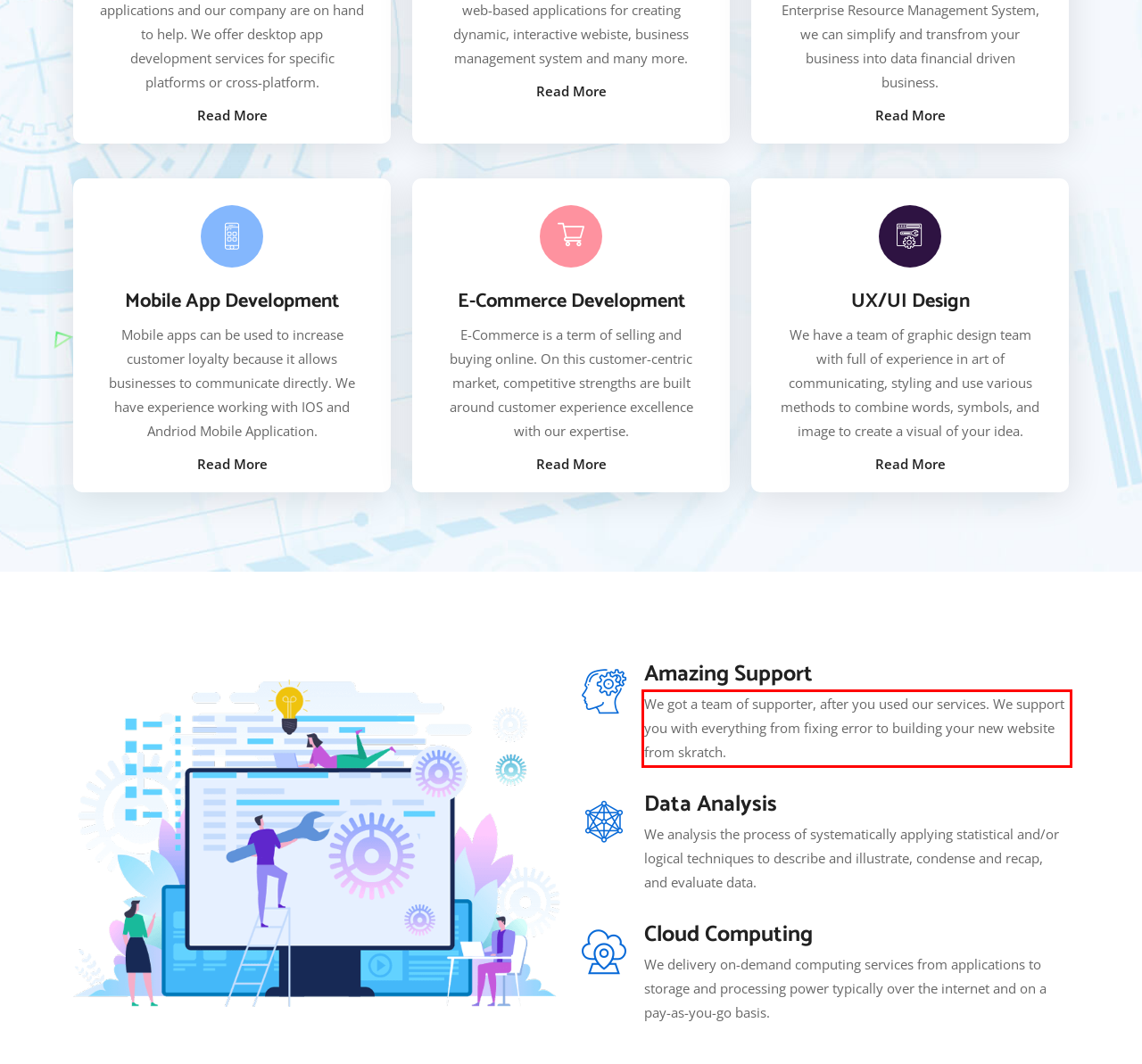Identify the text inside the red bounding box in the provided webpage screenshot and transcribe it.

We got a team of supporter, after you used our services. We support you with everything from fixing error to building your new website from skratch.